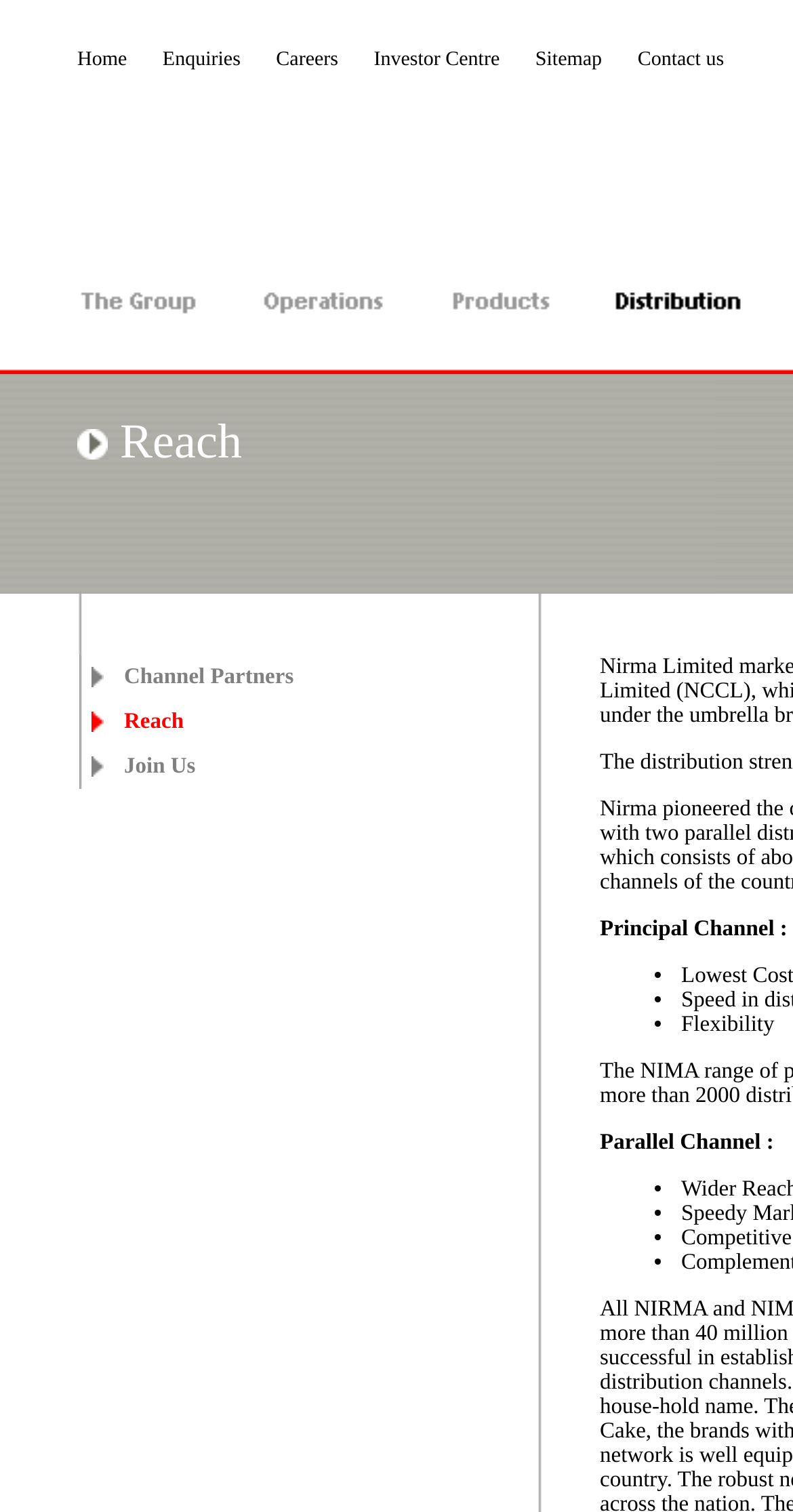Determine the bounding box coordinates of the UI element described below. Use the format (top-left x, top-left y, bottom-right x, bottom-right y) with floating point numbers between 0 and 1: aria-label="Menu"

None